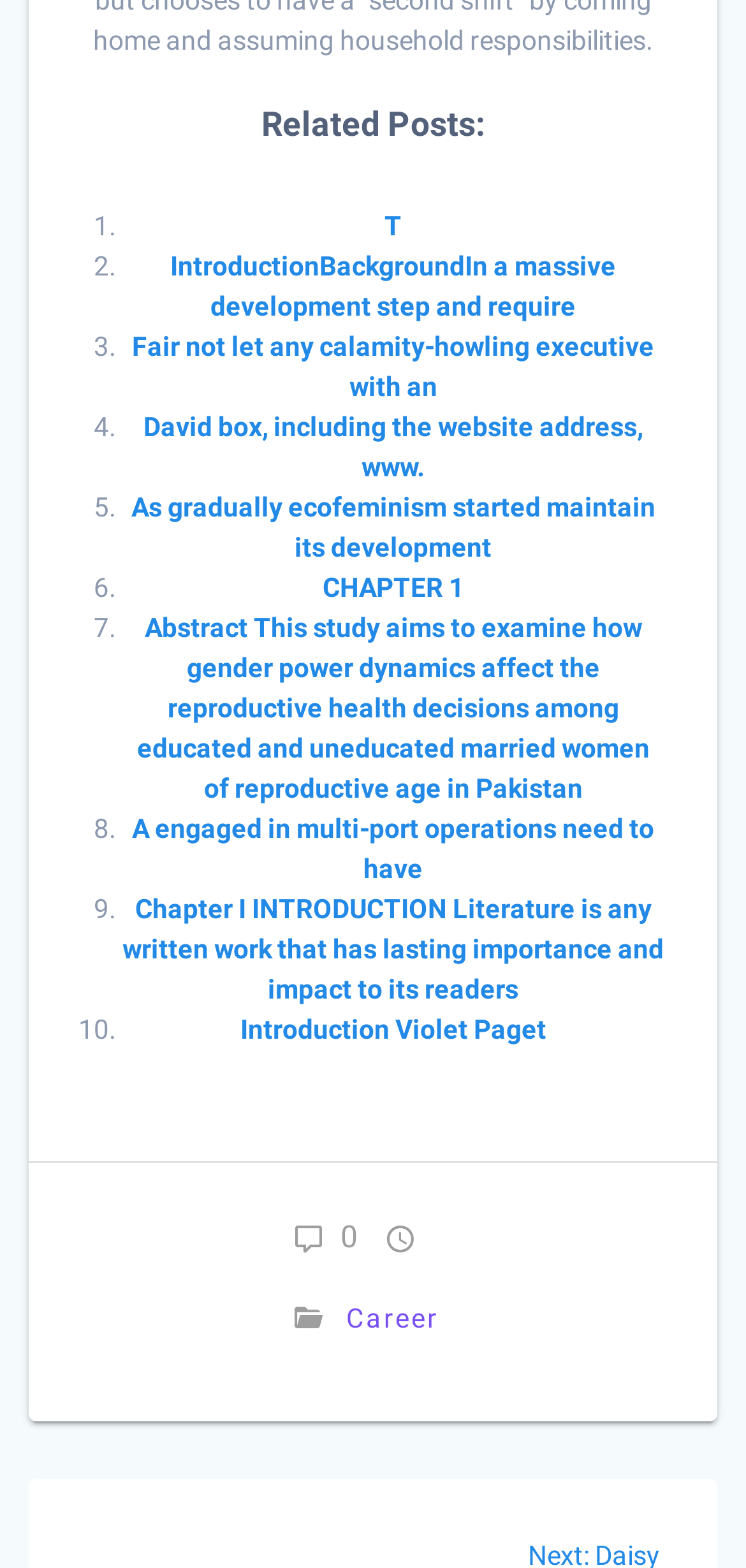What category is the post under?
Please answer using one word or phrase, based on the screenshot.

Career